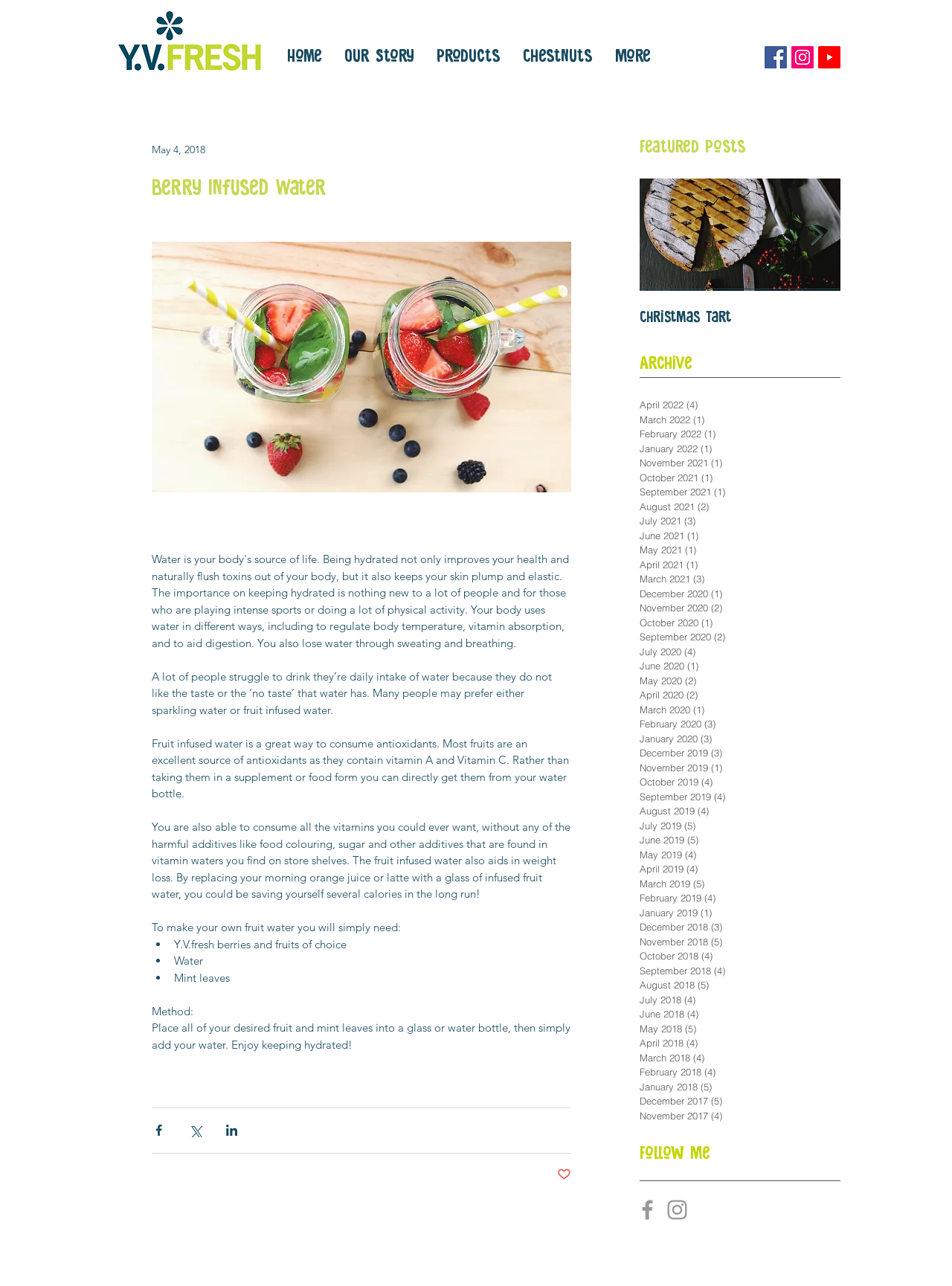Find the bounding box coordinates of the element I should click to carry out the following instruction: "Click the 'Home' link".

[0.29, 0.034, 0.35, 0.051]